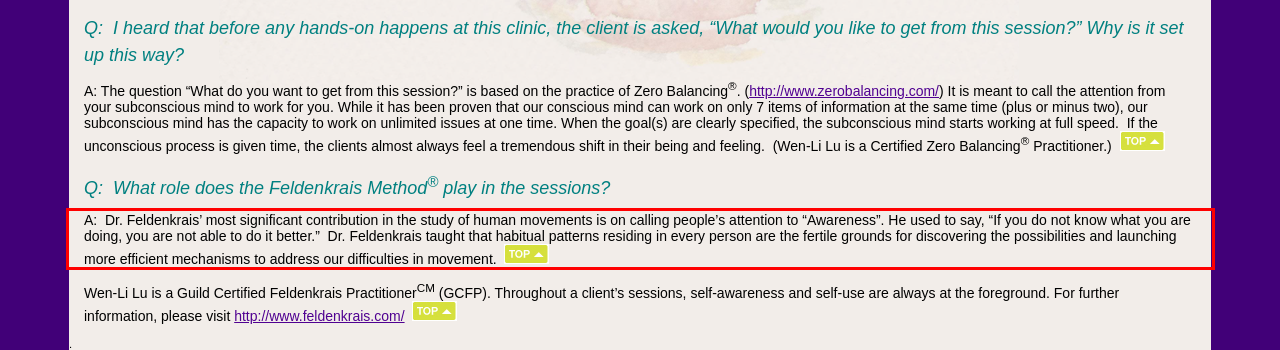Please extract the text content from the UI element enclosed by the red rectangle in the screenshot.

A: Dr. Feldenkrais’ most significant contribution in the study of human movements is on calling people’s attention to “Awareness”. He used to say, “If you do not know what you are doing, you are not able to do it better.” Dr. Feldenkrais taught that habitual patterns residing in every person are the fertile grounds for discovering the possibilities and launching more efficient mechanisms to address our difficulties in movement.